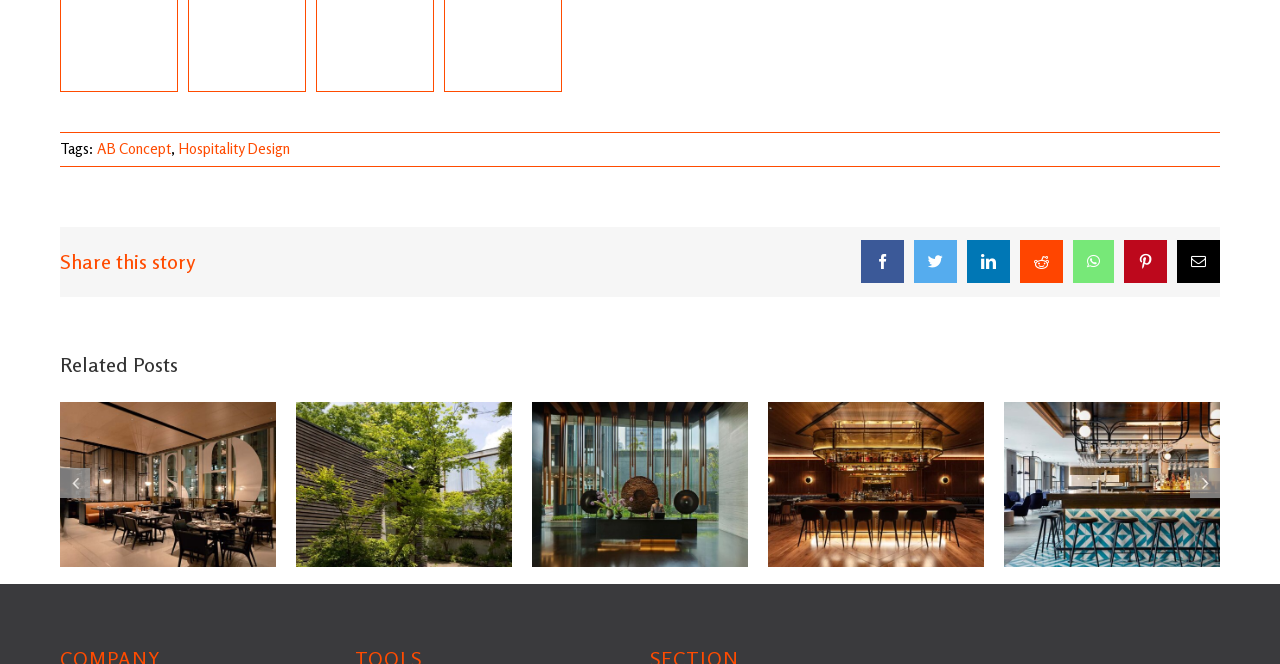Please find the bounding box coordinates in the format (top-left x, top-left y, bottom-right x, bottom-right y) for the given element description. Ensure the coordinates are floating point numbers between 0 and 1. Description: An Unforgettable Waterfront Retreat

[0.435, 0.723, 0.565, 0.801]